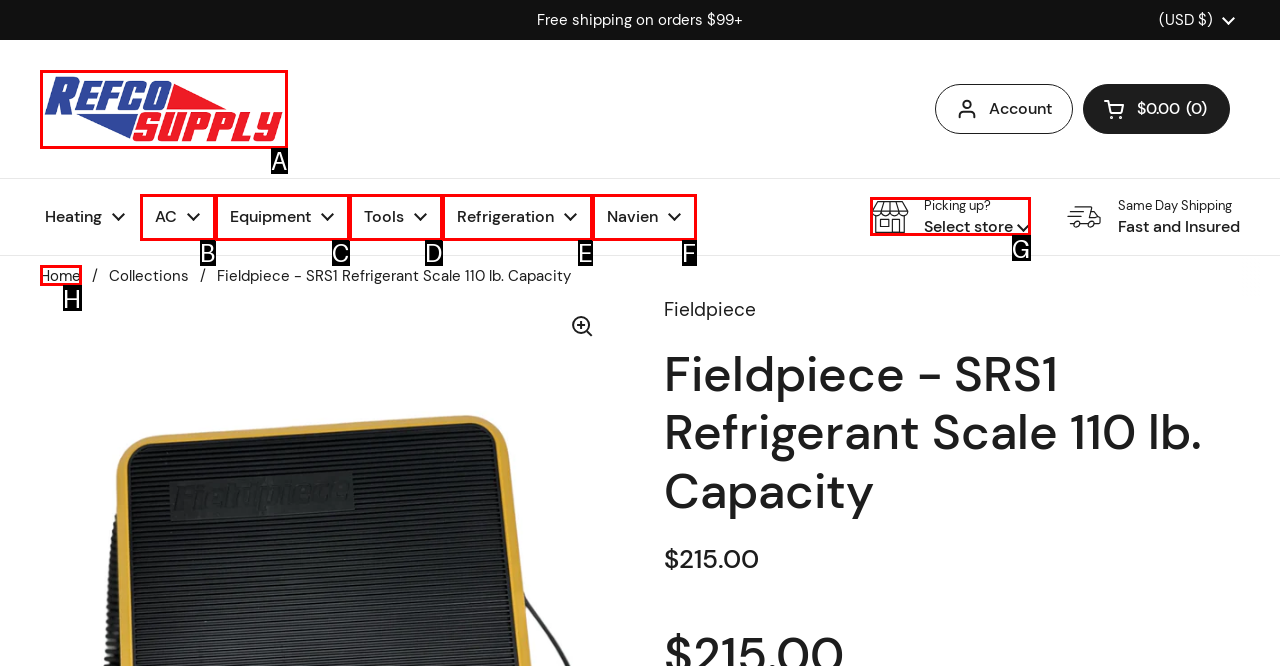Find the option you need to click to complete the following instruction: Select store
Answer with the corresponding letter from the choices given directly.

G